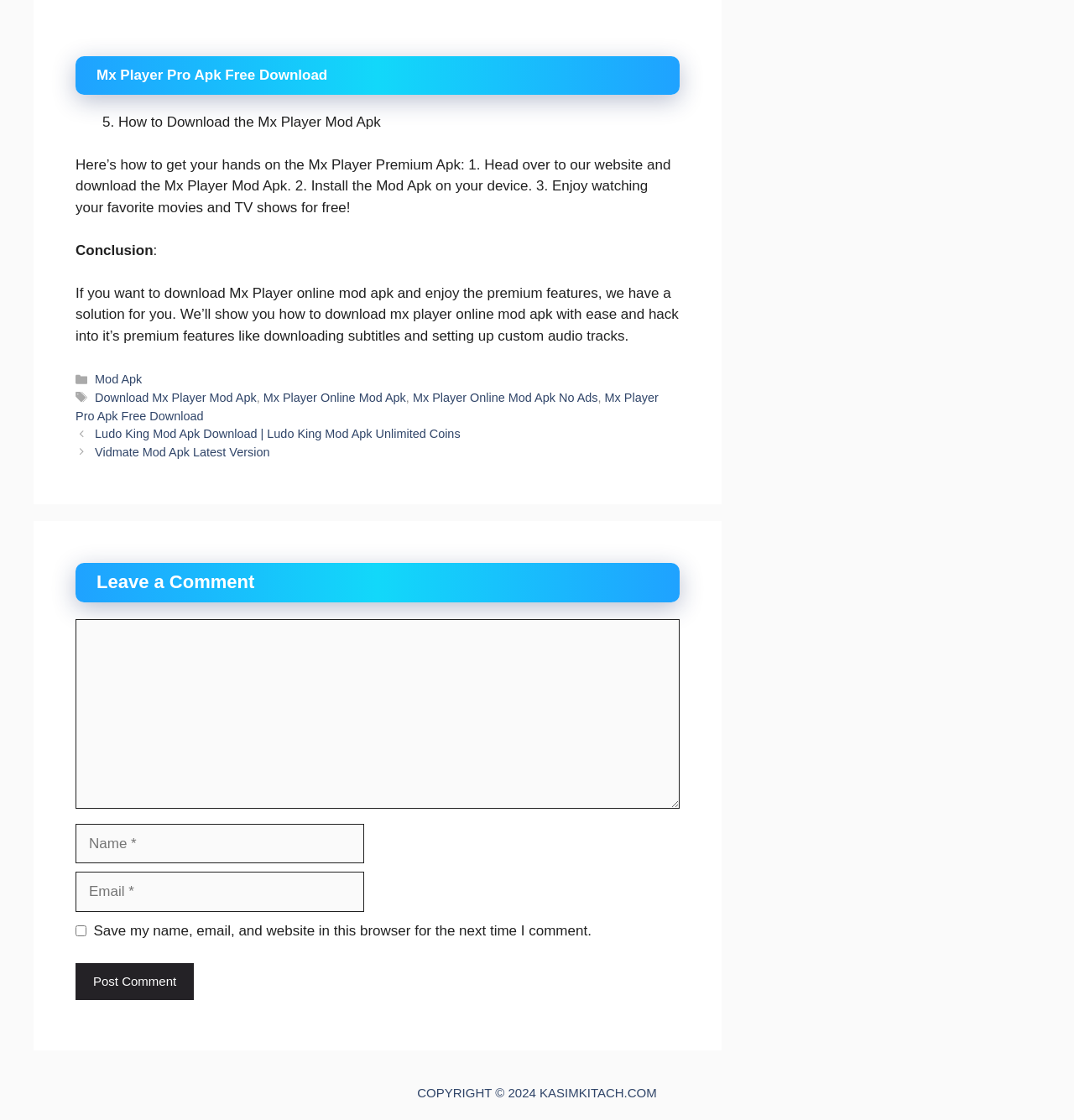Could you provide the bounding box coordinates for the portion of the screen to click to complete this instruction: "Click on the 'Download Mx Player Mod Apk' link"?

[0.088, 0.349, 0.239, 0.361]